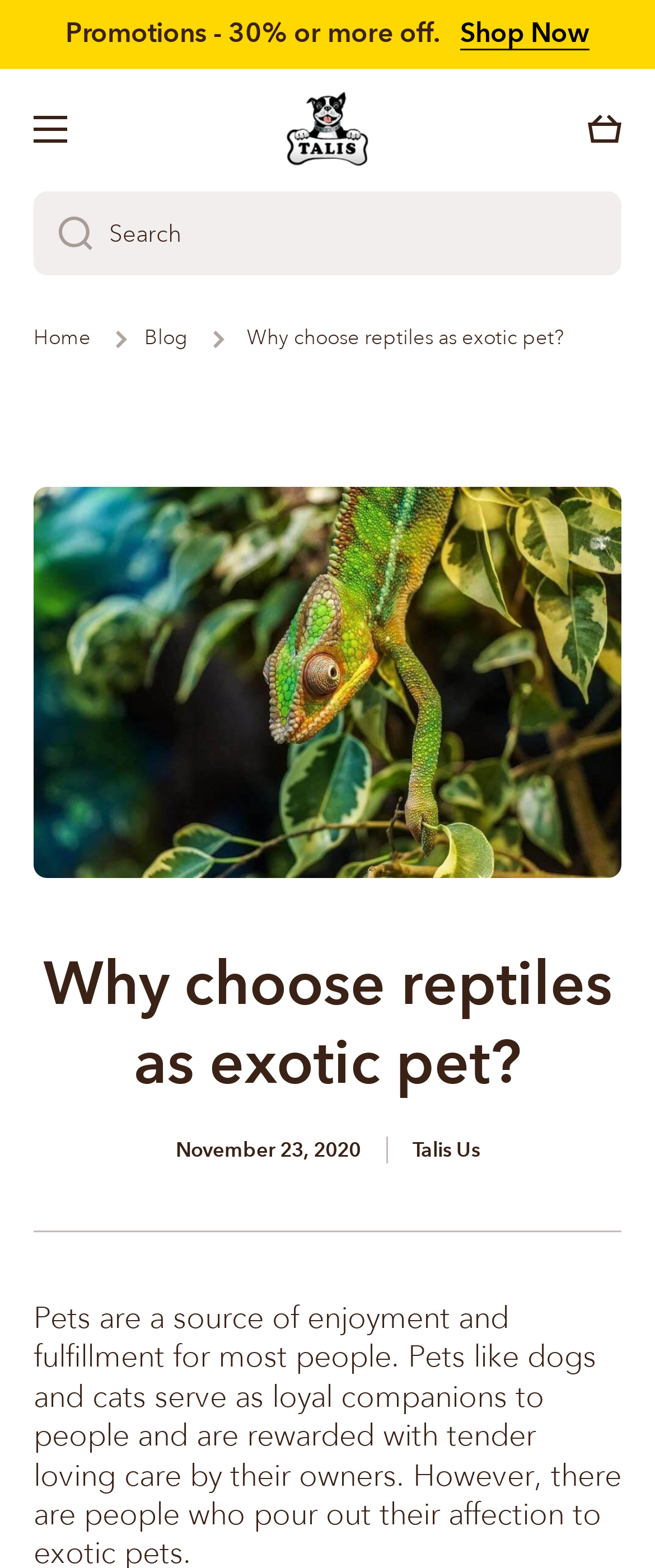What is the topic of the blog post?
Please give a detailed and thorough answer to the question, covering all relevant points.

I found the blog post title by looking for a heading element with a text description. The heading element has a bounding box coordinate of [0.051, 0.603, 0.949, 0.703] and the text description is 'Why choose reptiles as exotic pet?'.